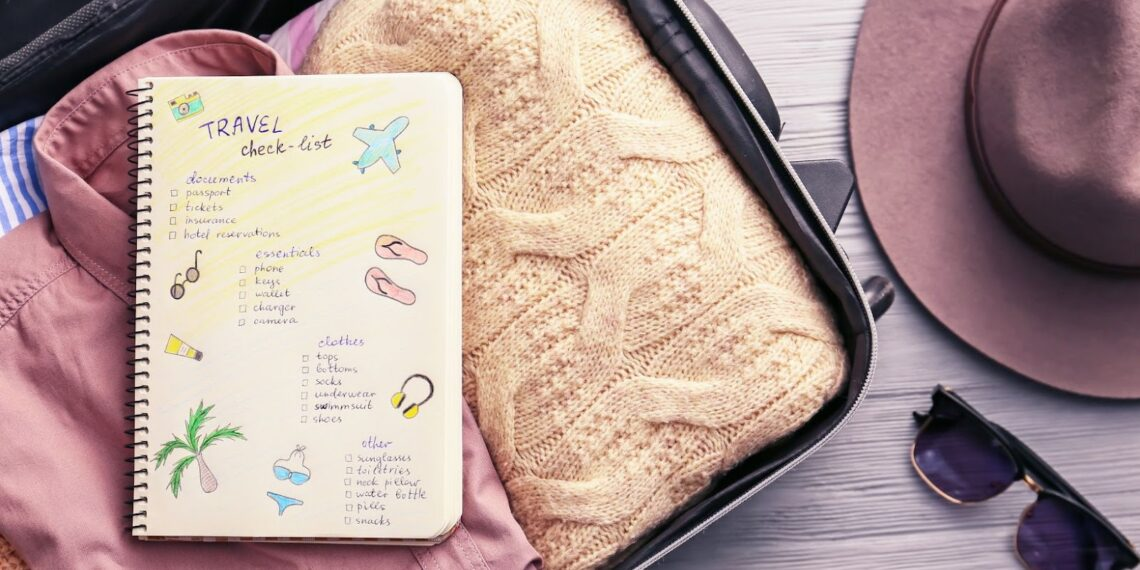Explain in detail what you see in the image.

The image showcases a neatly organized travel checklist open to a page filled with vibrant illustrations and categorized items, designed to ensure a well-prepared trip. The checklist covers essential documents like passports and tickets, vital travel essentials such as a phone and charger, and a thorough list of clothes including tops, bottoms, and swimwear. Surrounding the checklist are a cozy knitted sweater and a pink shirt, snugly tucked into an open suitcase. Nearby, a wide-brimmed hat rests alongside a pair of stylish sunglasses, embodying the spirit of adventure and stylish travel. This setup not only highlights practical travel planning but also conveys a sense of excitement for upcoming journeys, encouraging a carefree exploration of new destinations.